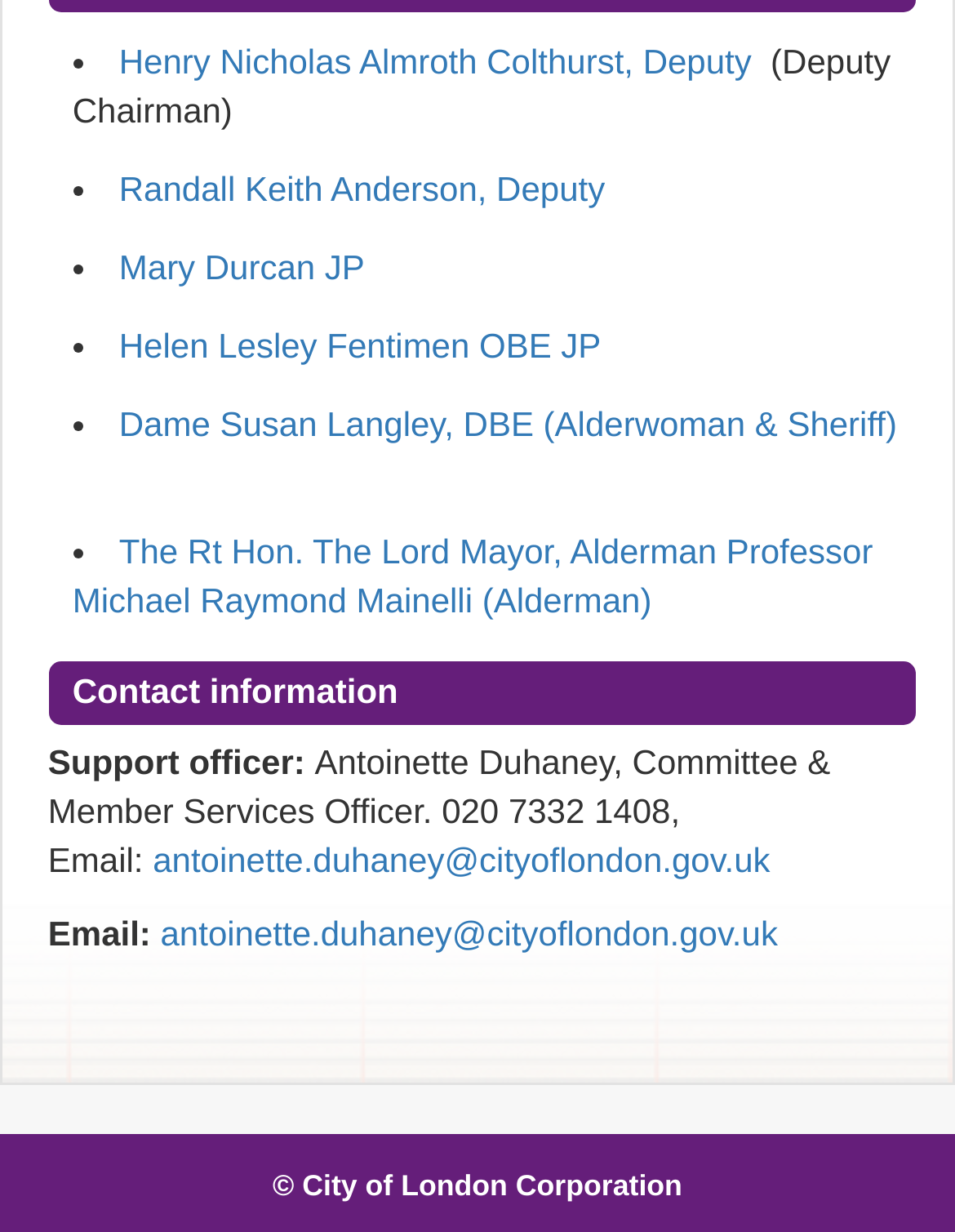What is the copyright information at the bottom of the page?
We need a detailed and meticulous answer to the question.

I looked at the bottom of the page and found the copyright information, which states '© City of London Corporation'.